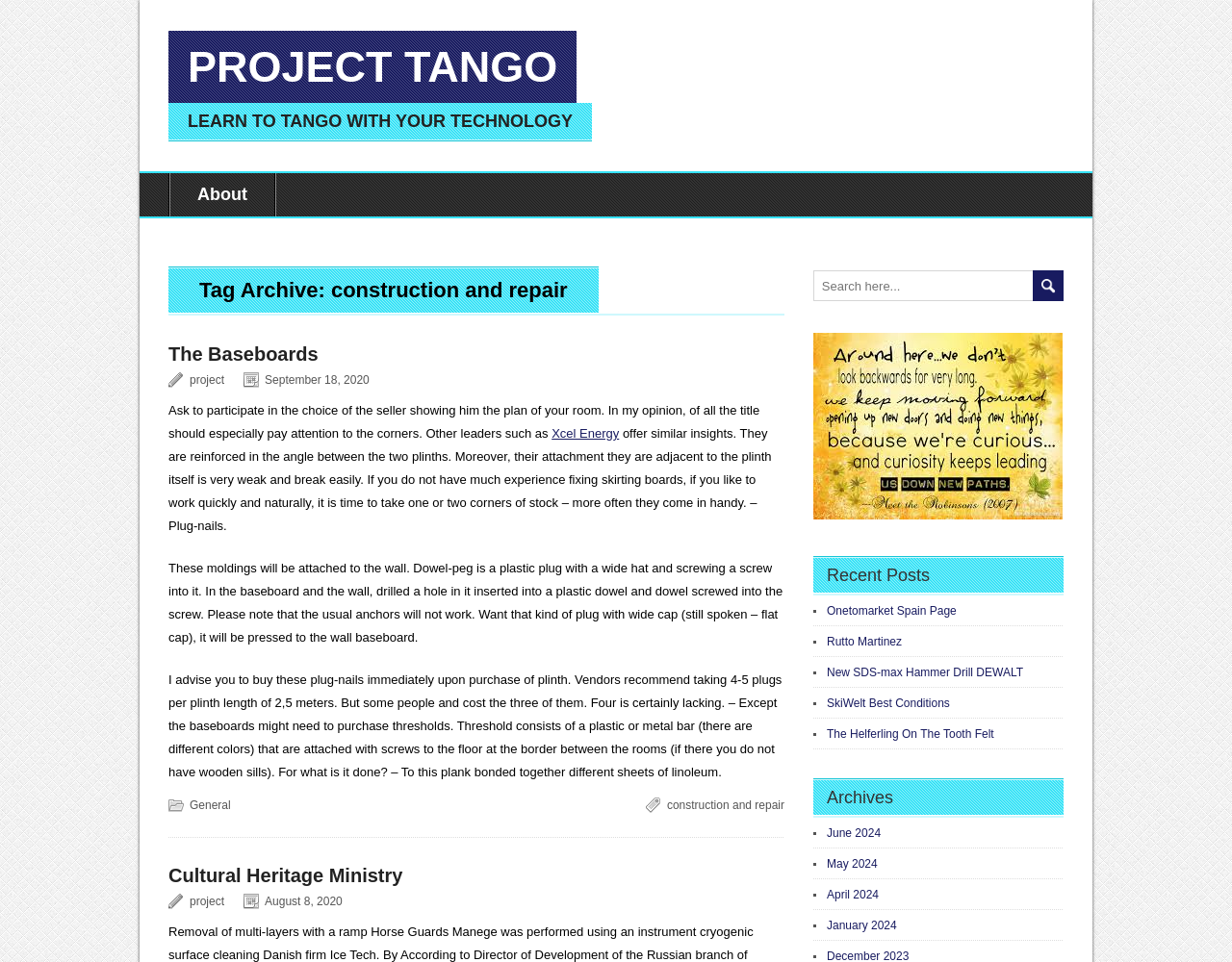What is the category of the 'Cultural Heritage Ministry' link?
Answer the question with as much detail as possible.

The link 'Cultural Heritage Ministry' is categorized under 'project', as it is present in the same section as other project-related links, and its text content suggests that it is related to a specific project or initiative.